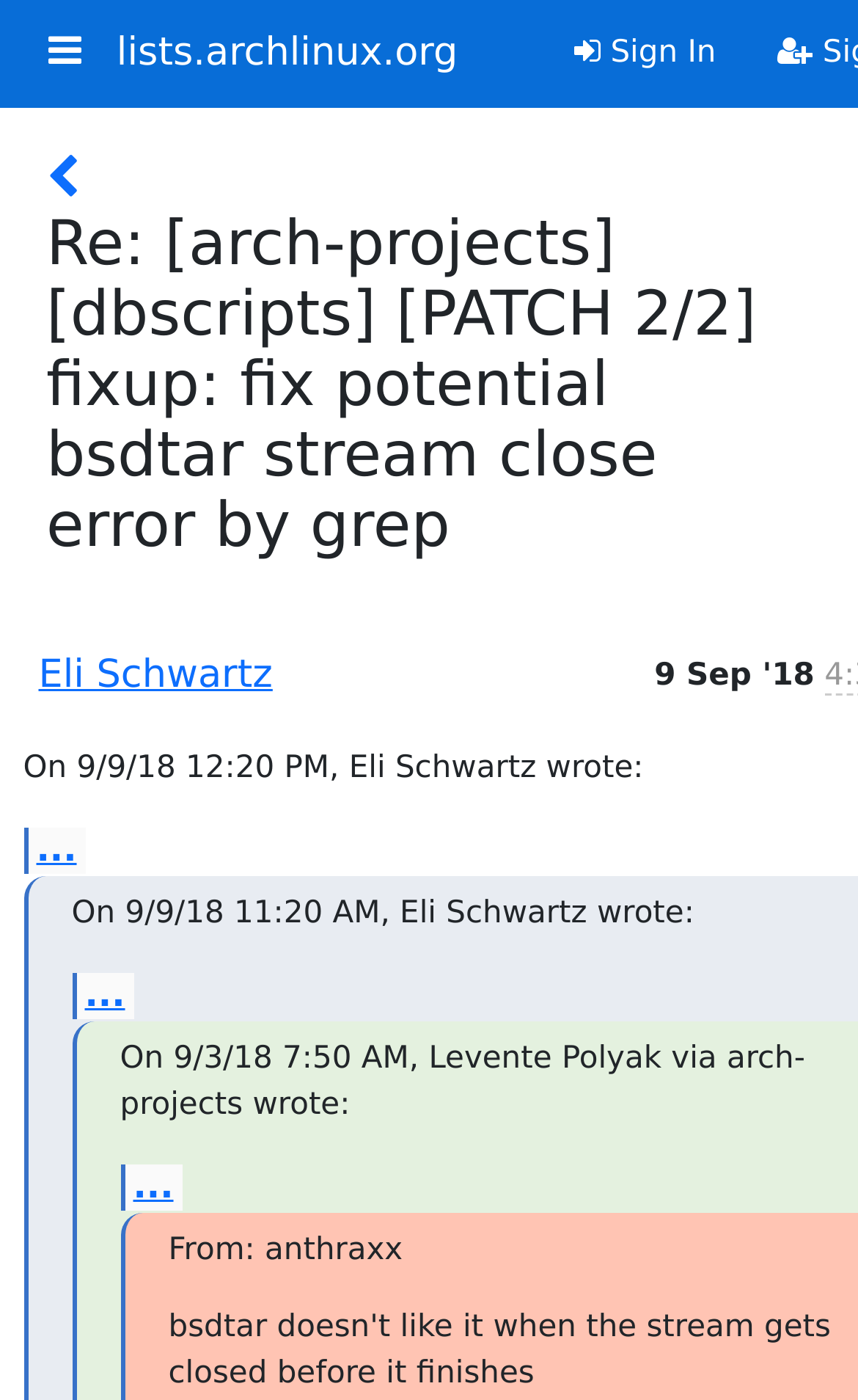Reply to the question with a brief word or phrase: What is the name of the mailing list?

arch-projects